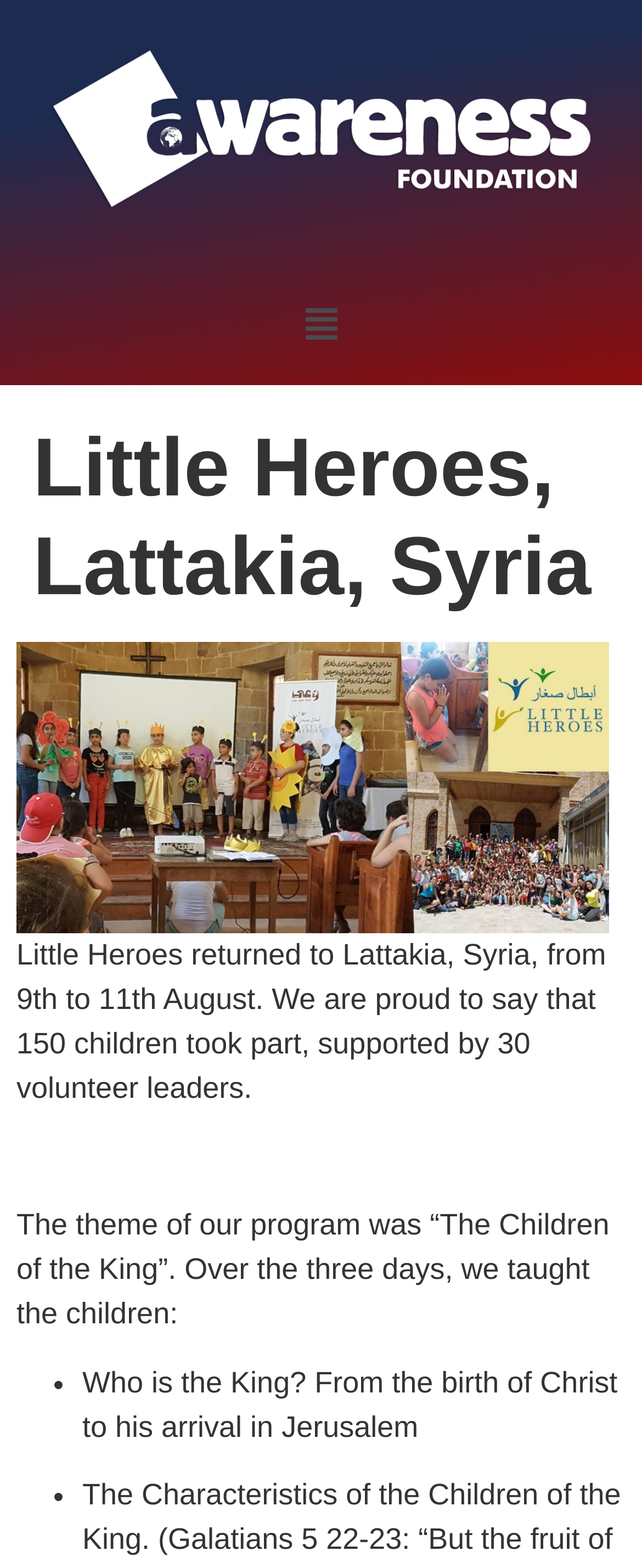Determine the bounding box coordinates of the UI element that matches the following description: "Menu". The coordinates should be four float numbers between 0 and 1 in the format [left, top, right, bottom].

[0.456, 0.187, 0.544, 0.227]